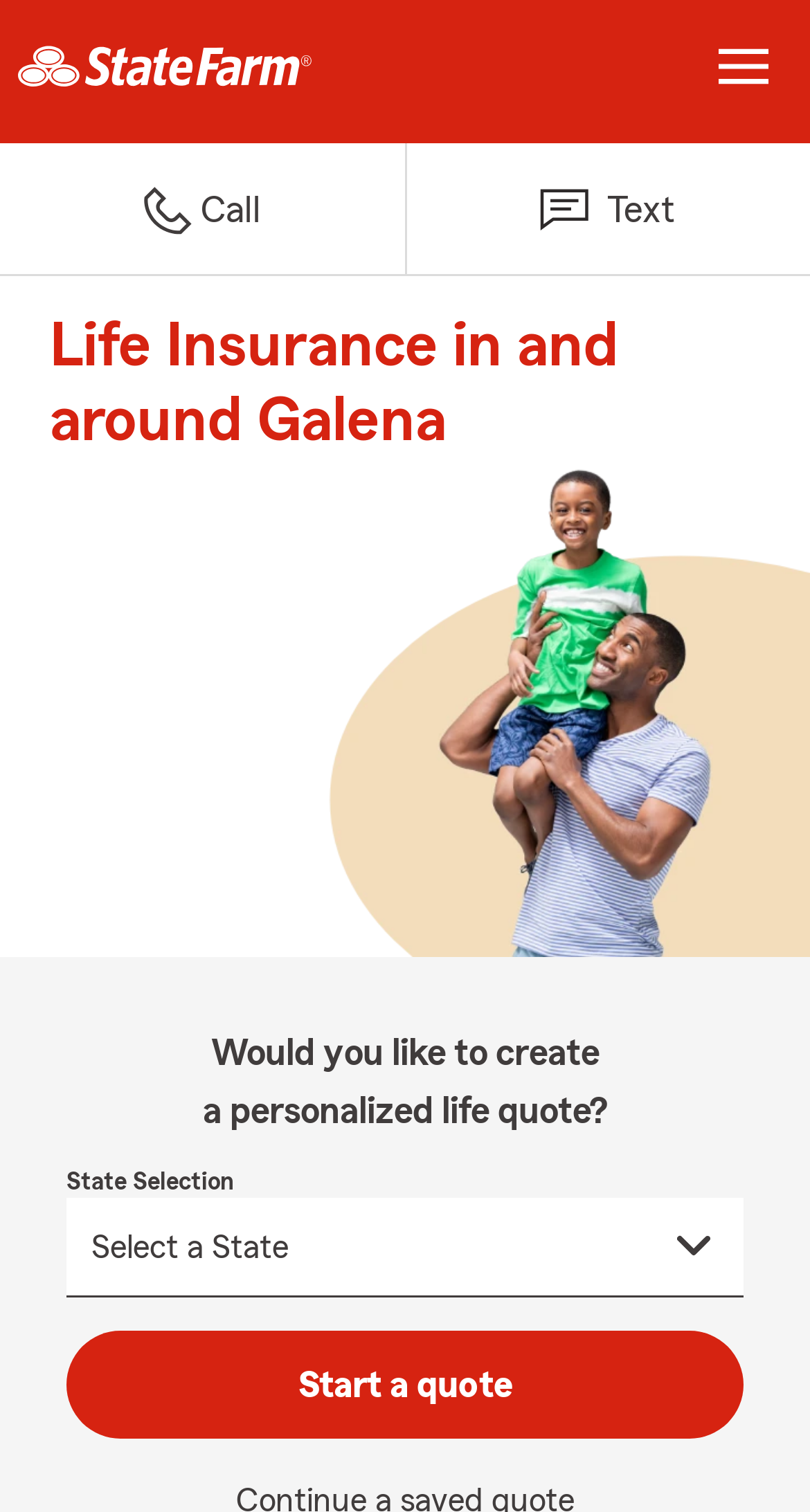Respond with a single word or short phrase to the following question: 
What is the first step in creating a personalized life quote?

Select a state